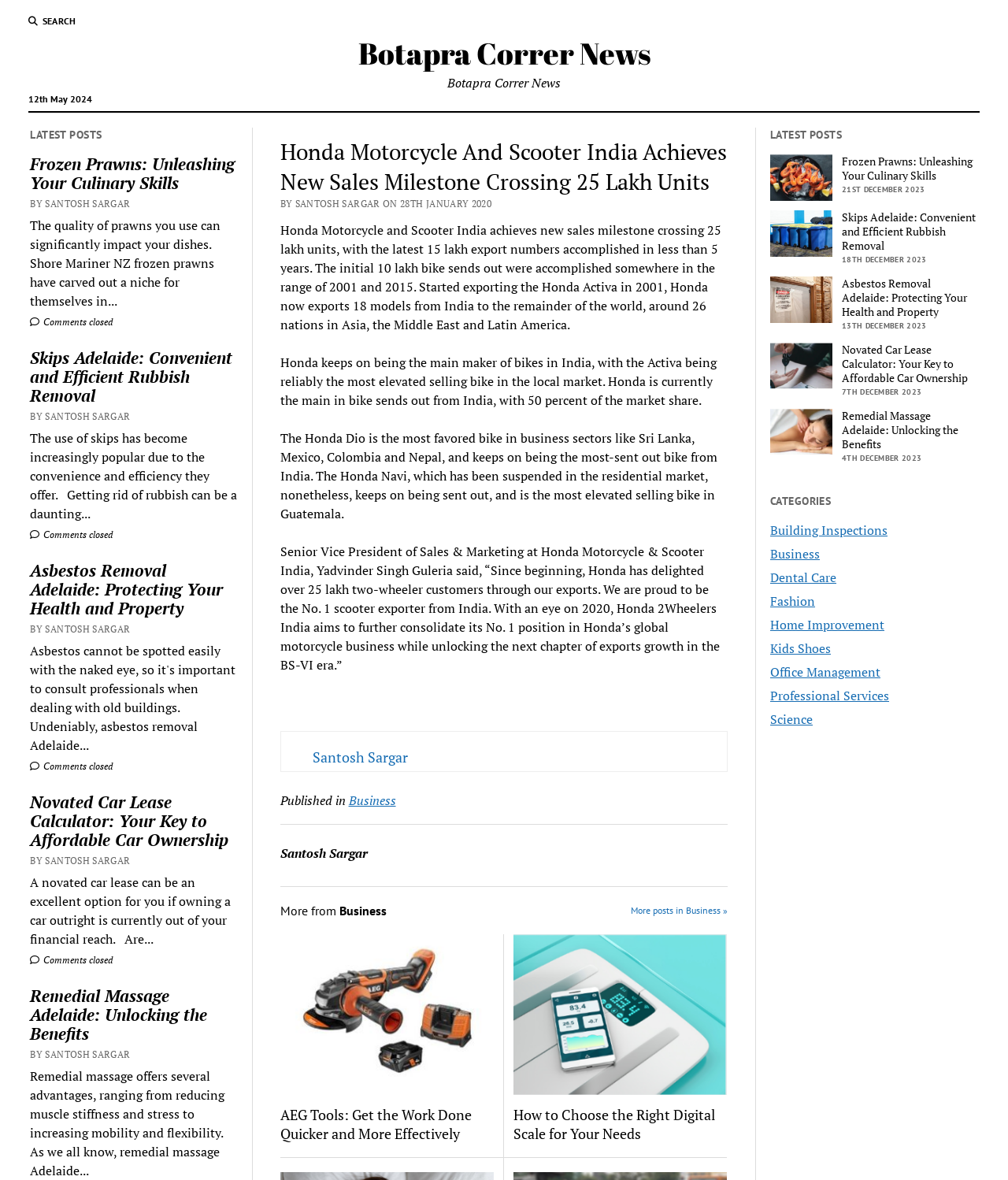Pinpoint the bounding box coordinates of the clickable element needed to complete the instruction: "view comments". The coordinates should be provided as four float numbers between 0 and 1: [left, top, right, bottom].

[0.03, 0.268, 0.112, 0.278]